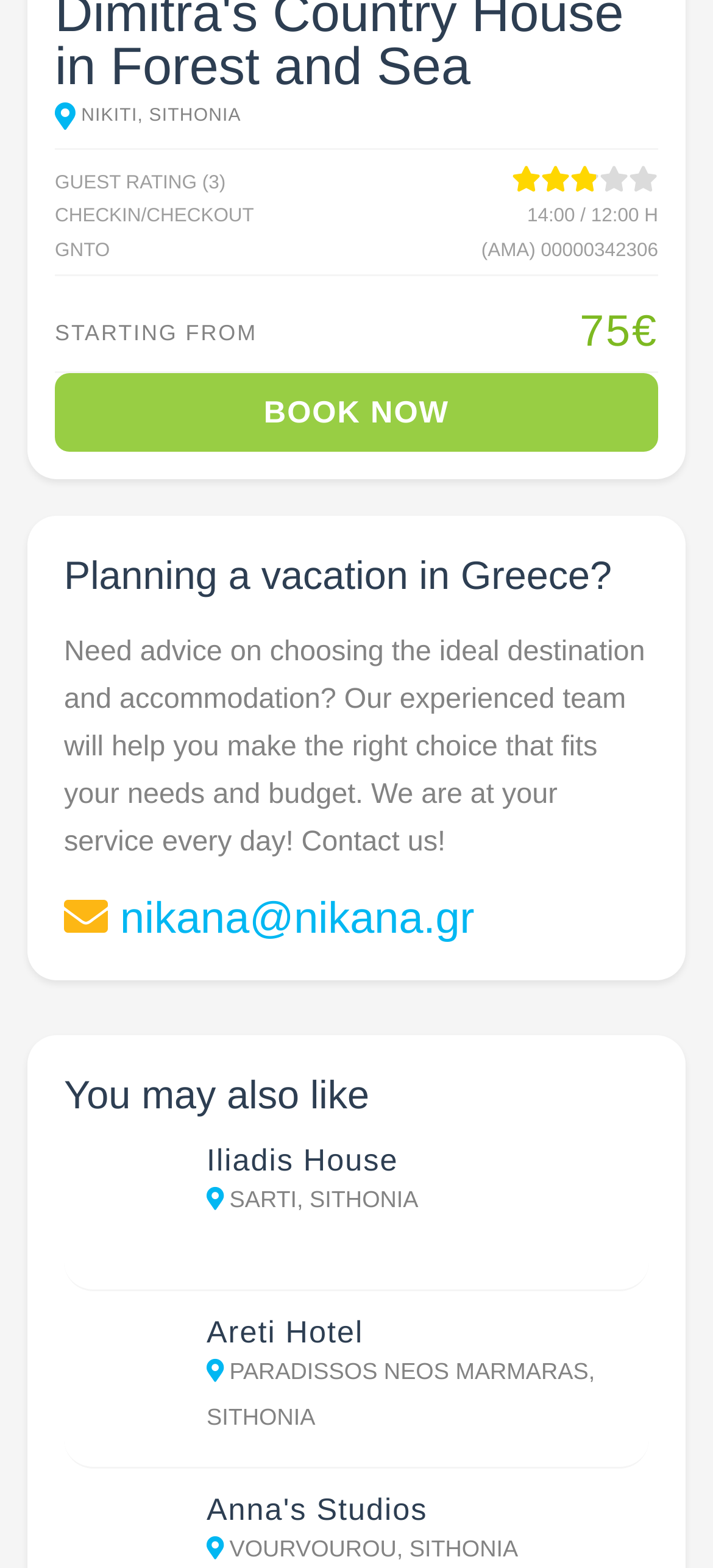Find and provide the bounding box coordinates for the UI element described here: "Guest rating (3)". The coordinates should be given as four float numbers between 0 and 1: [left, top, right, bottom].

[0.077, 0.107, 0.316, 0.123]